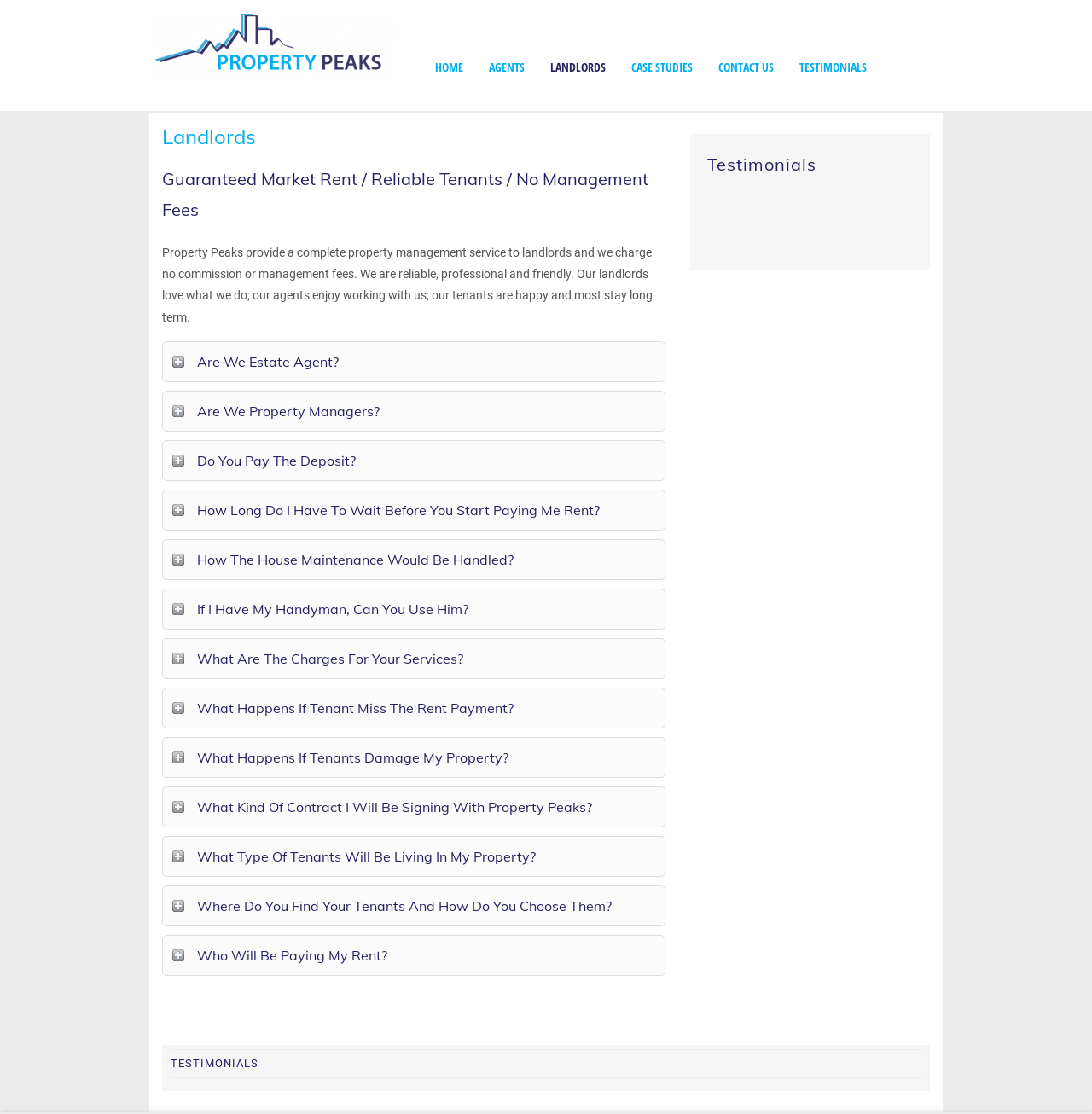Refer to the image and answer the question with as much detail as possible: How does Property Peaks find tenants?

Although the webpage mentions that Property Peaks finds tenants, it does not specify how they do it. However, it does mention that they have a process for choosing tenants, as indicated by the question 'Where do you find your tenants and how do you choose them?' in the FAQ section.